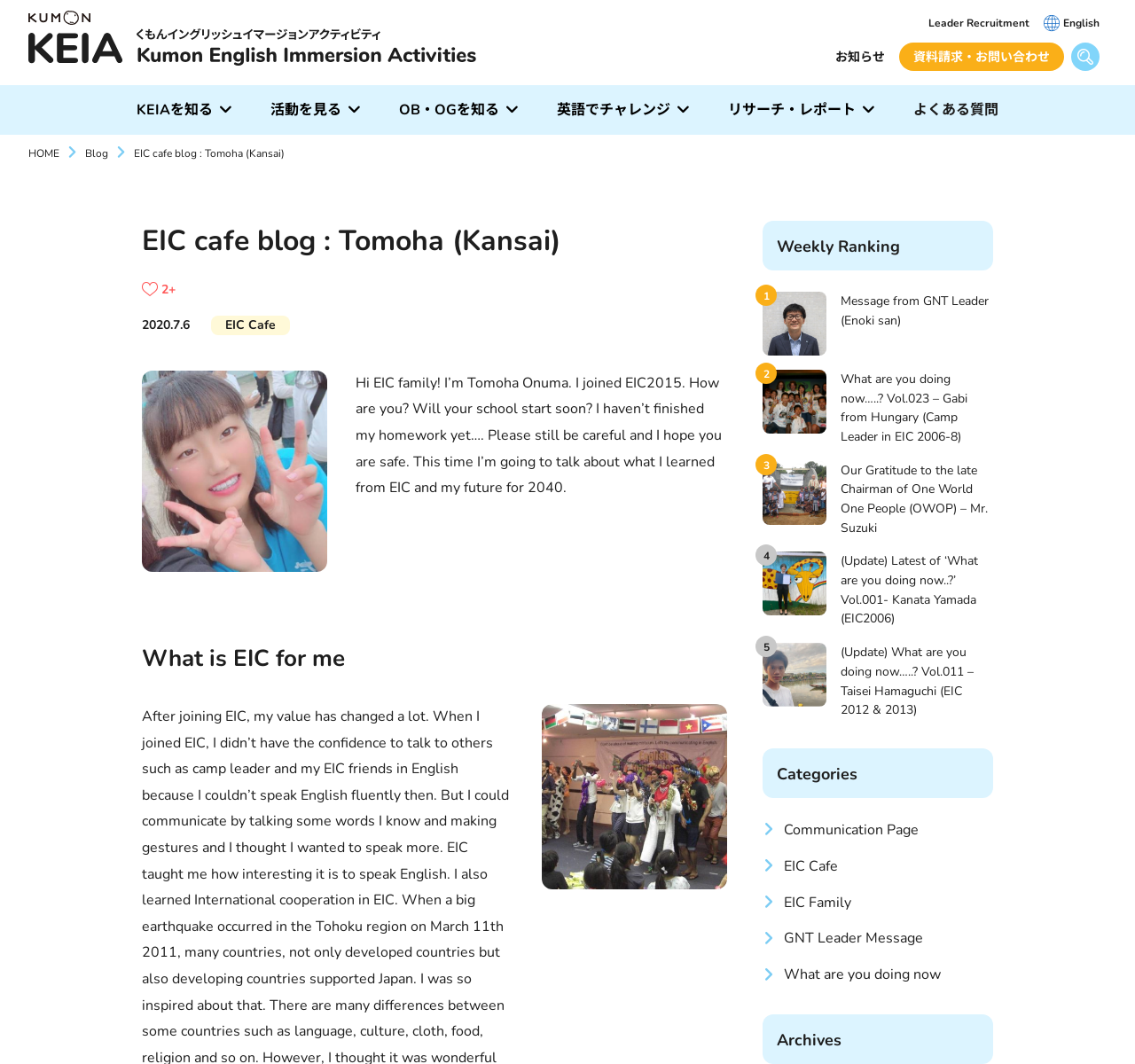Refer to the image and answer the question with as much detail as possible: What is the name of the blog author?

The blog author's name is mentioned in the blog post content, which starts with 'Hi EIC family! I’m Tomoha Onuma...'.